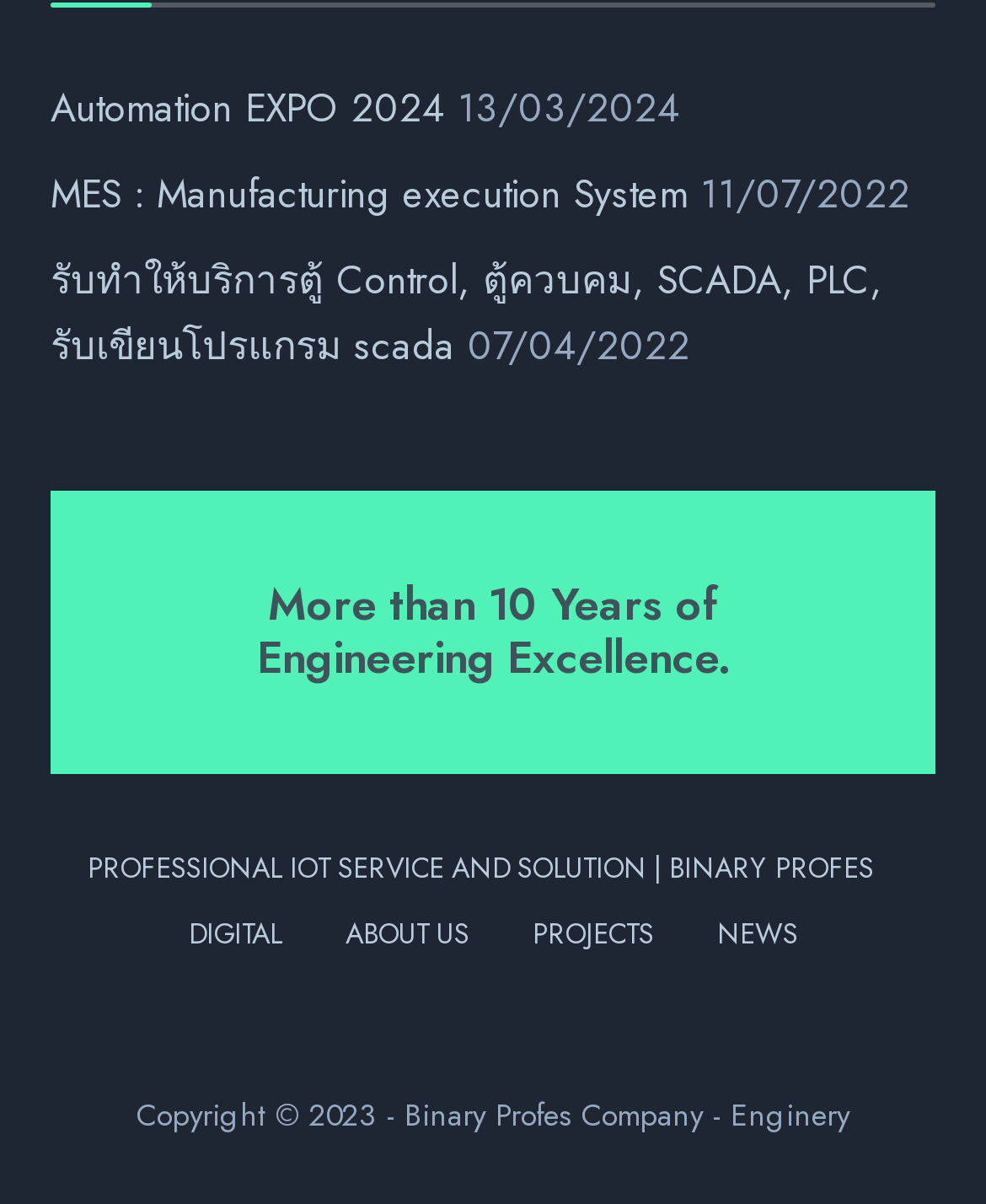Determine the bounding box coordinates for the area you should click to complete the following instruction: "Learn more about รับทำให้บริการตู้ Control, ตู้ควบคม, SCADA, PLC, รับเขียนโปรแกรม scada".

[0.051, 0.21, 0.895, 0.311]